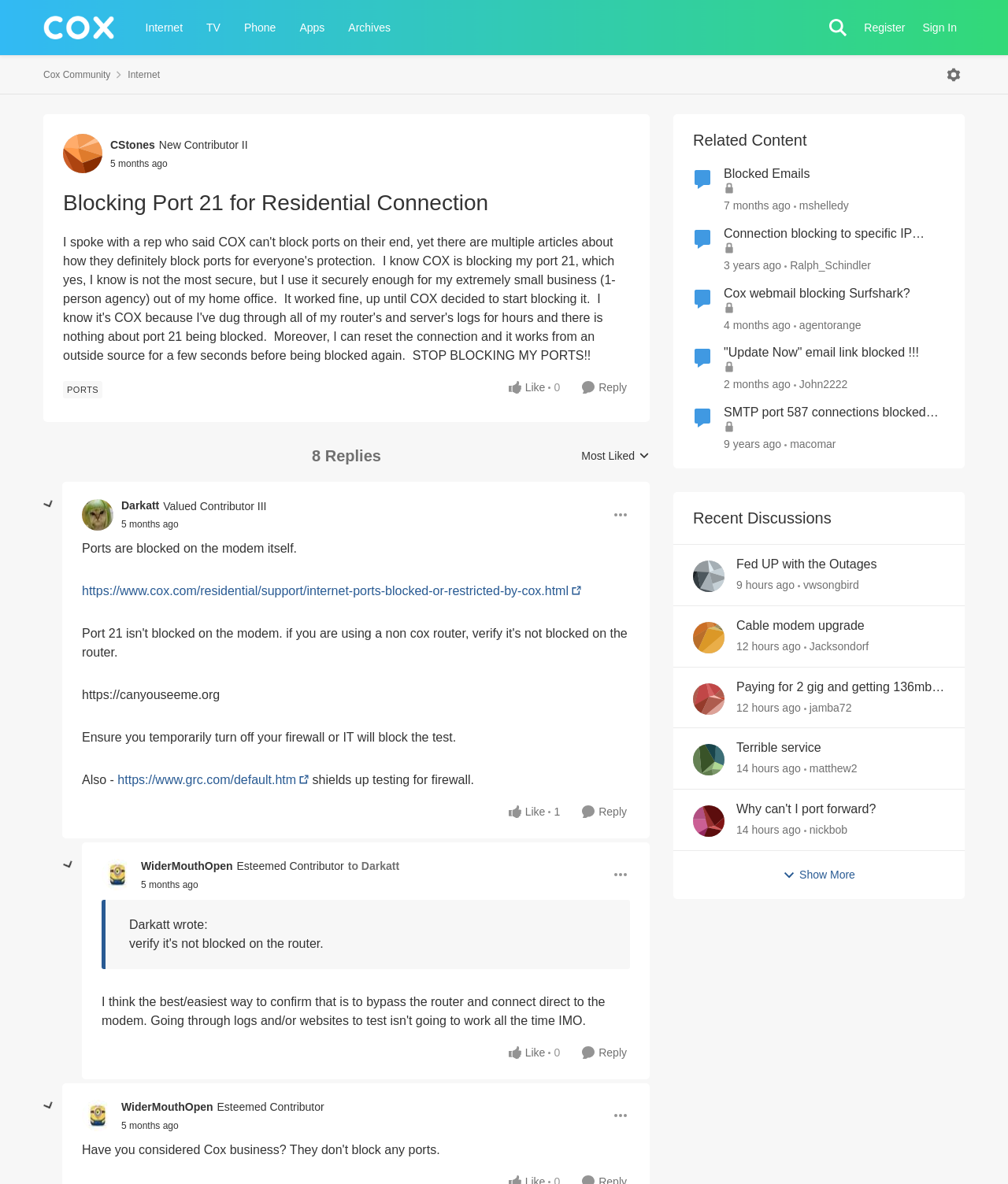Locate the bounding box coordinates of the area to click to fulfill this instruction: "Click the 'Reply' button". The bounding box should be presented as four float numbers between 0 and 1, in the order [left, top, right, bottom].

[0.574, 0.319, 0.625, 0.337]